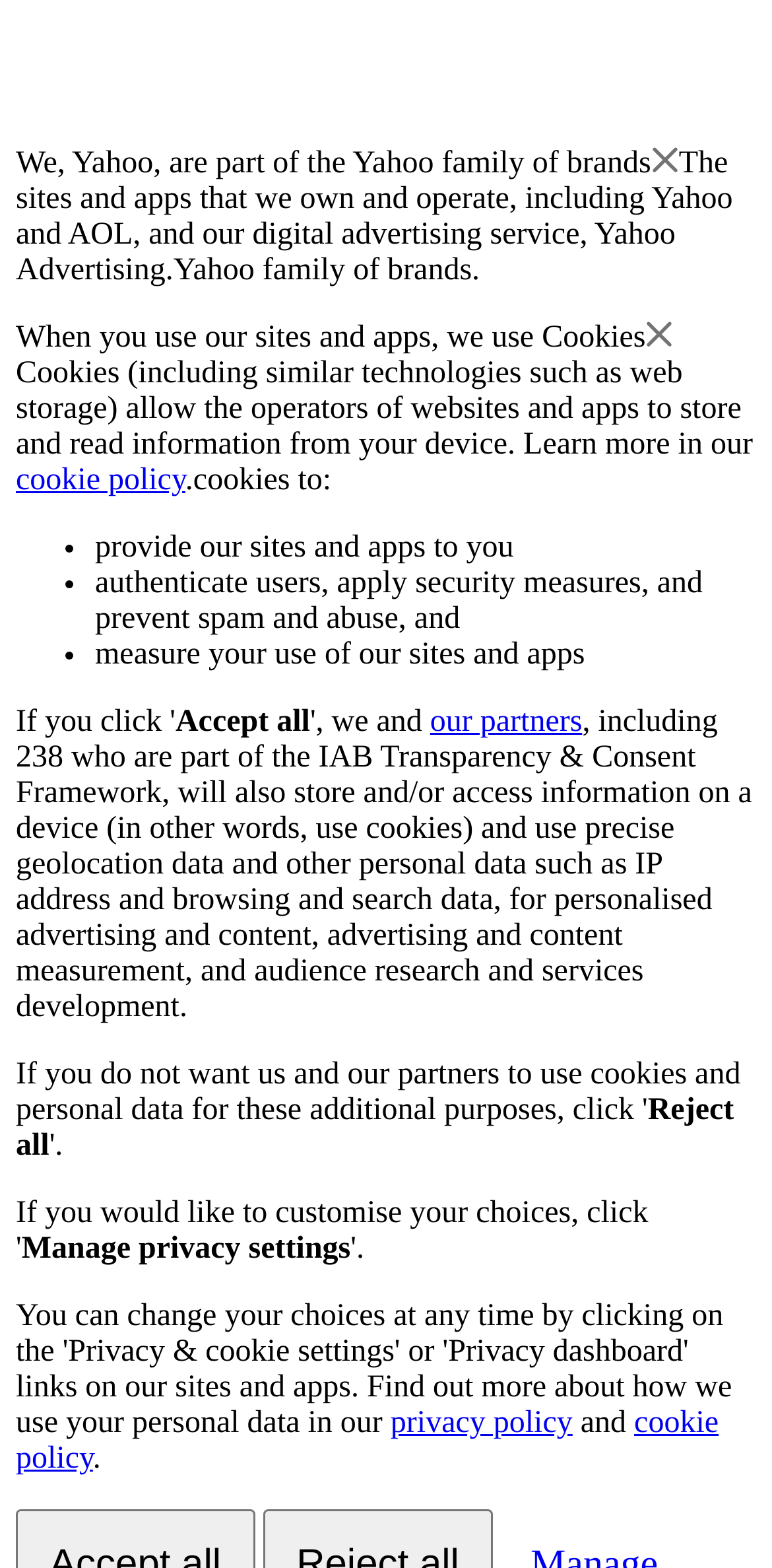Give a detailed account of the webpage, highlighting key information.

This webpage appears to be a privacy policy or consent page for Yahoo. At the top, there is a brief introduction stating that Yahoo is part of the Yahoo family of brands. Below this, there is a paragraph explaining that Yahoo owns and operates various sites and apps, including Yahoo and AOL, and provides digital advertising services.

The page then delves into the use of cookies, with a brief explanation of what cookies are and how they are used. There is a link to a cookie policy for more information. The text explains that cookies are used to provide Yahoo's sites and apps, authenticate users, apply security measures, and measure user behavior.

The page also lists the purposes of cookies, including personalized advertising and content, advertising and content measurement, and audience research and services development. There are three buttons or links at the bottom of the page: "Accept all", "Reject all", and "Manage privacy settings". Additionally, there are links to the privacy policy and cookie policy.

There are no images on the page, and the layout is primarily composed of text blocks and links. The text is organized into paragraphs and lists, with clear headings and concise language. Overall, the page appears to be a straightforward and informative privacy policy or consent page.